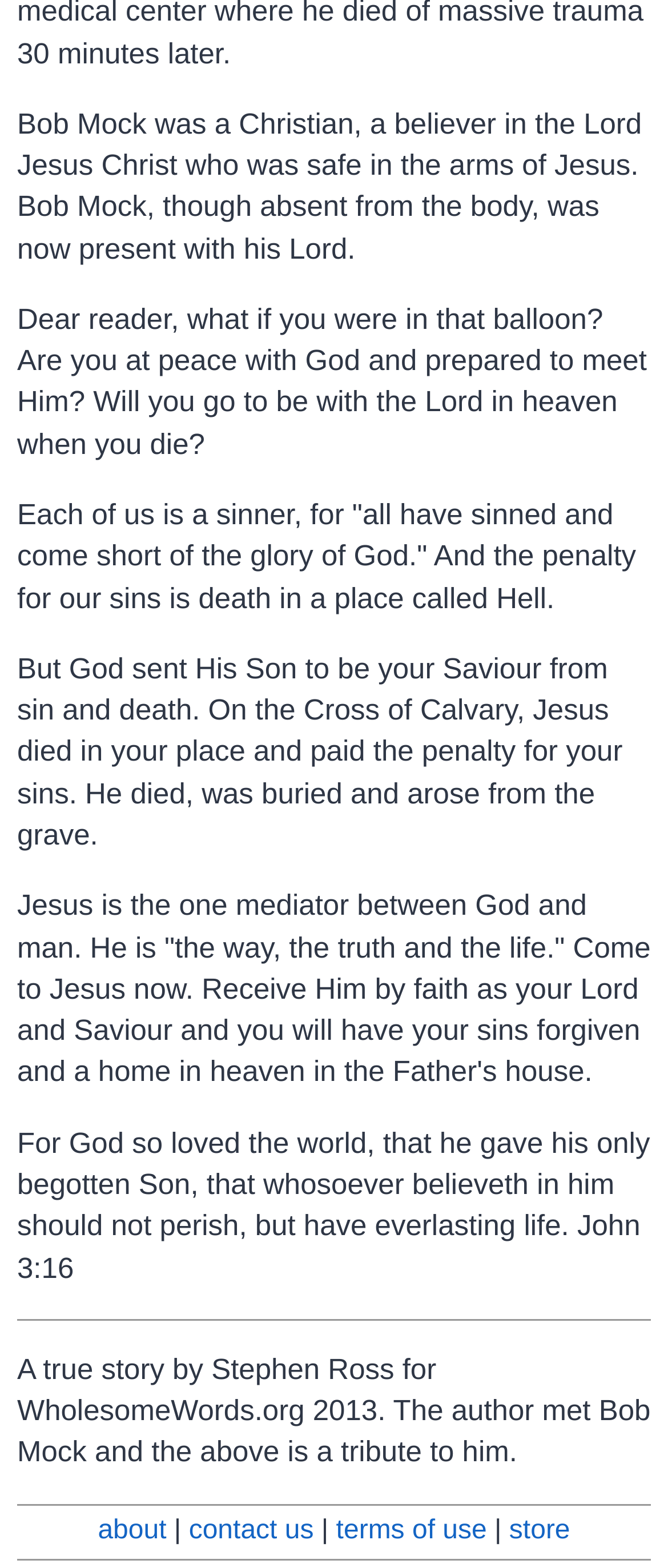What is the name of the person mentioned in the story? From the image, respond with a single word or brief phrase.

Bob Mock